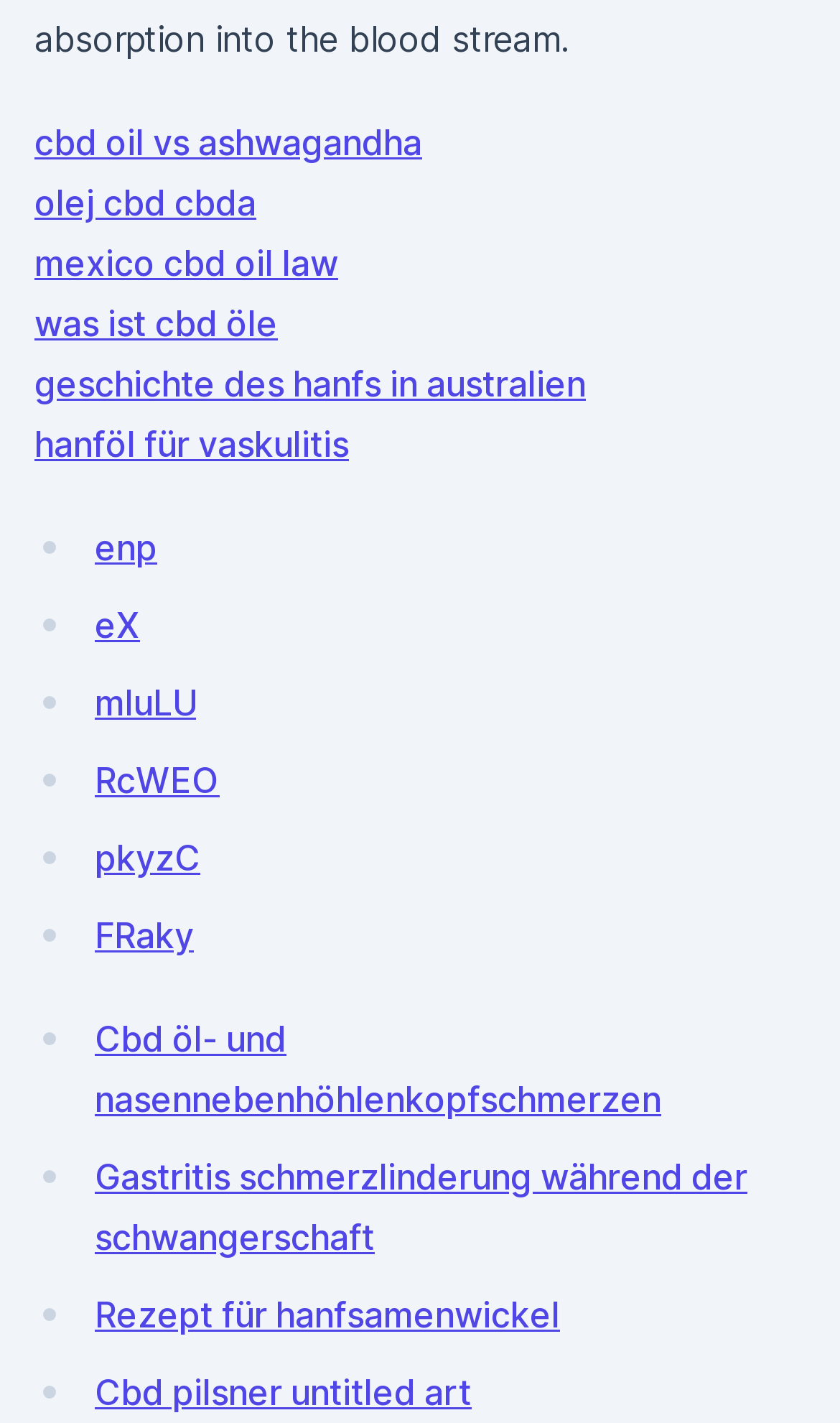What is the vertical position of the link 'eX'?
Refer to the image and provide a thorough answer to the question.

I compared the y1 and y2 coordinates of the links 'eX' and 'mluLU' and found that 'eX' has a smaller y1 and y2 value, indicating that it is above 'mluLU' vertically.